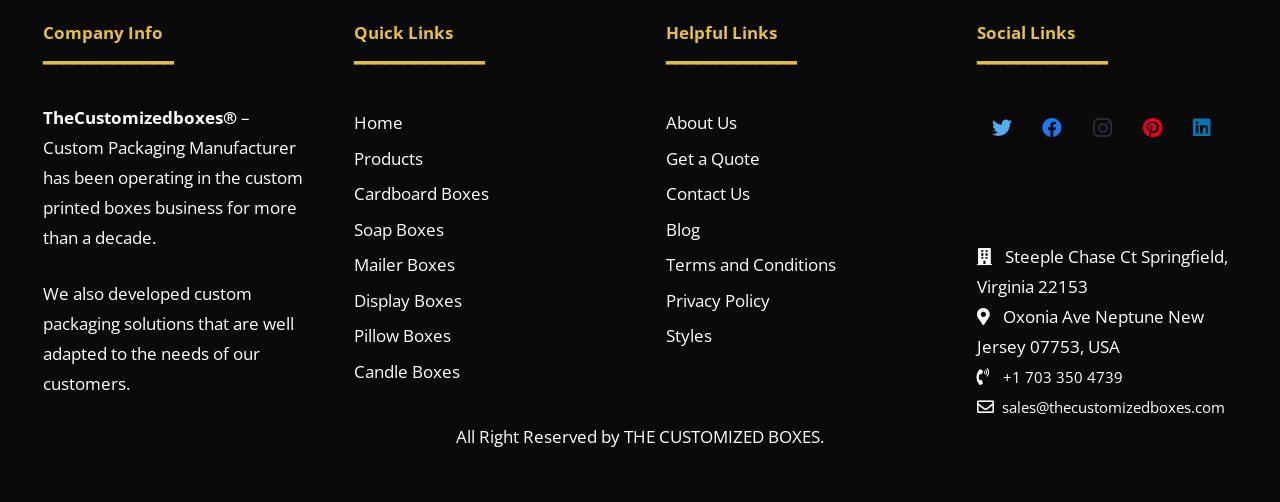Pinpoint the bounding box coordinates of the clickable area needed to execute the instruction: "Click on the 'Home' link". The coordinates should be specified as four float numbers between 0 and 1, i.e., [left, top, right, bottom].

[0.277, 0.222, 0.315, 0.267]